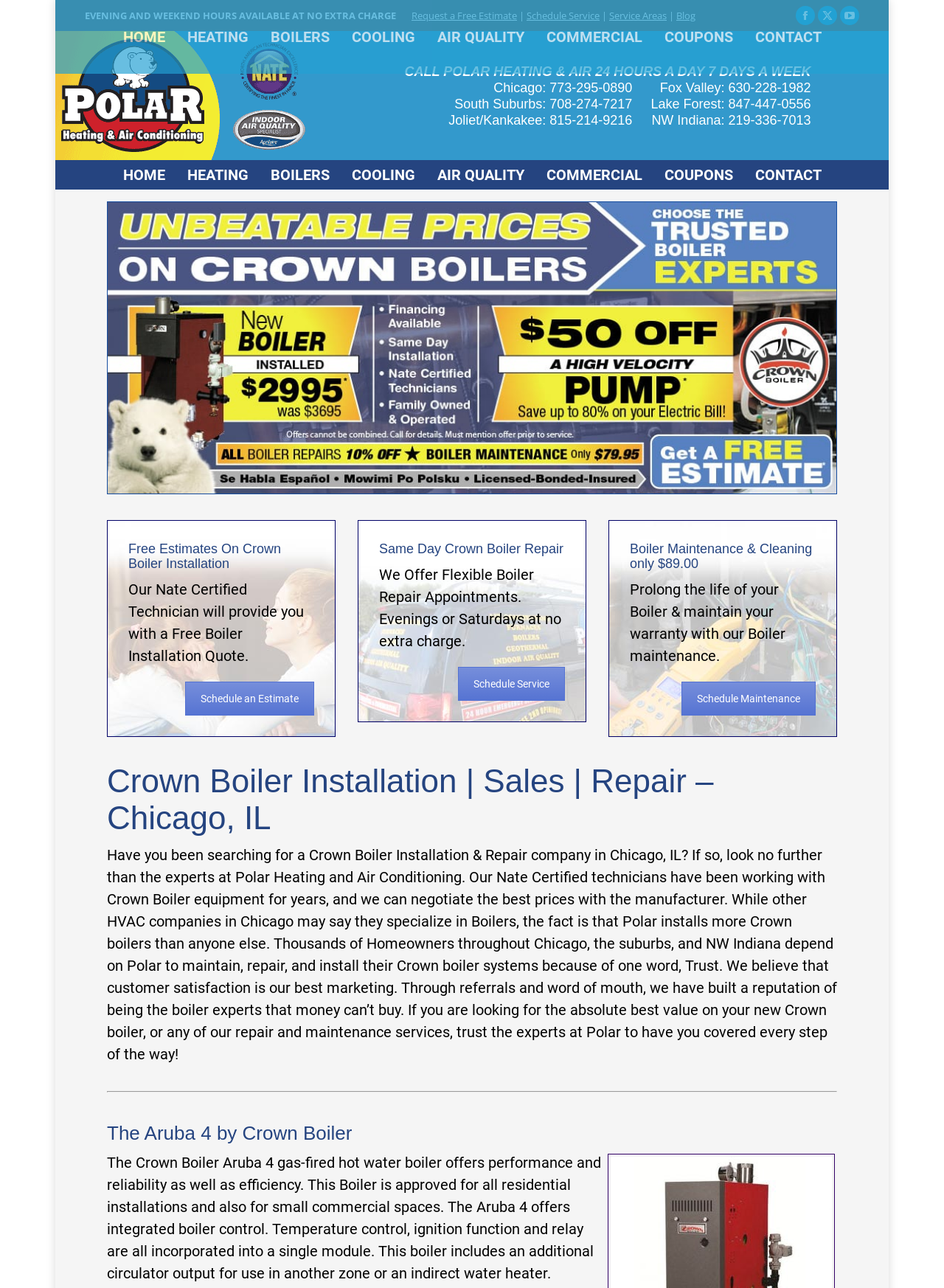What is the phone number for Fox Valley?
Answer the question with a detailed explanation, including all necessary information.

I found the phone number for Fox Valley by looking at the section of the webpage that lists phone numbers for different areas, and I saw that the phone number for Fox Valley is 630-228-1982.